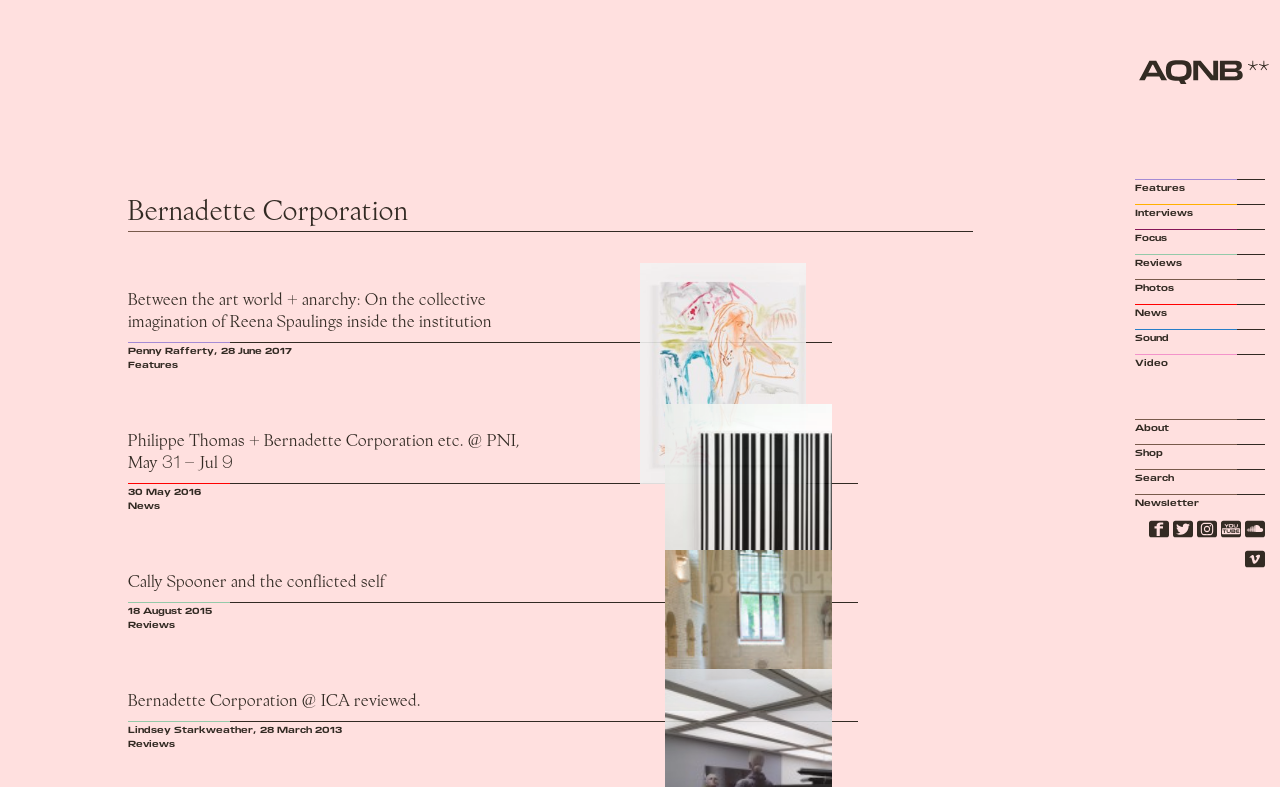Can you show the bounding box coordinates of the region to click on to complete the task described in the instruction: "View the news about Philippe Thomas"?

[0.1, 0.547, 0.43, 0.603]